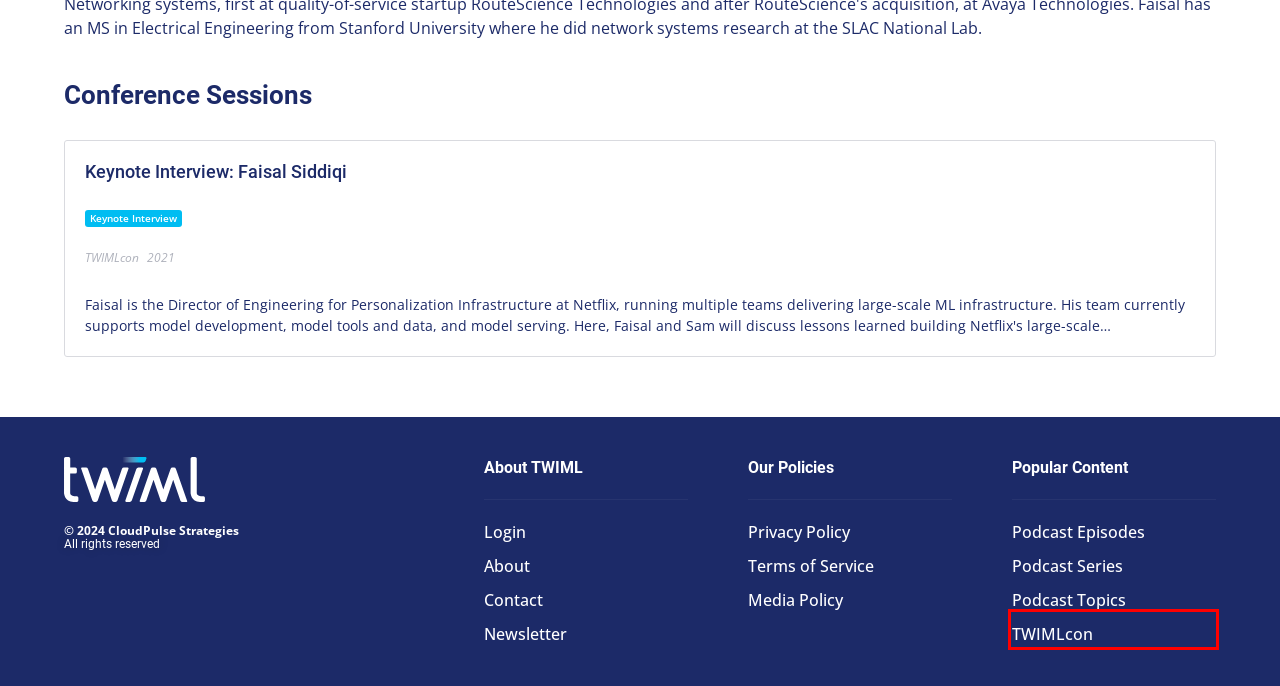You have a screenshot of a webpage with a red rectangle bounding box around an element. Identify the best matching webpage description for the new page that appears after clicking the element in the bounding box. The descriptions are:
A. Website Terms | TWIML
B. Newsletter | TWIML
C. Community | TWIML
D. TWIMLcon
E. Media Policy | TWIML
F. The TWIML AI Podcast | The Voice of Machine Learning and Artificial Intelligence
G. Privacy Policy | TWIML
H. Keynote Interview: Faisal Siddiqi | TWIMLcon 2021

D